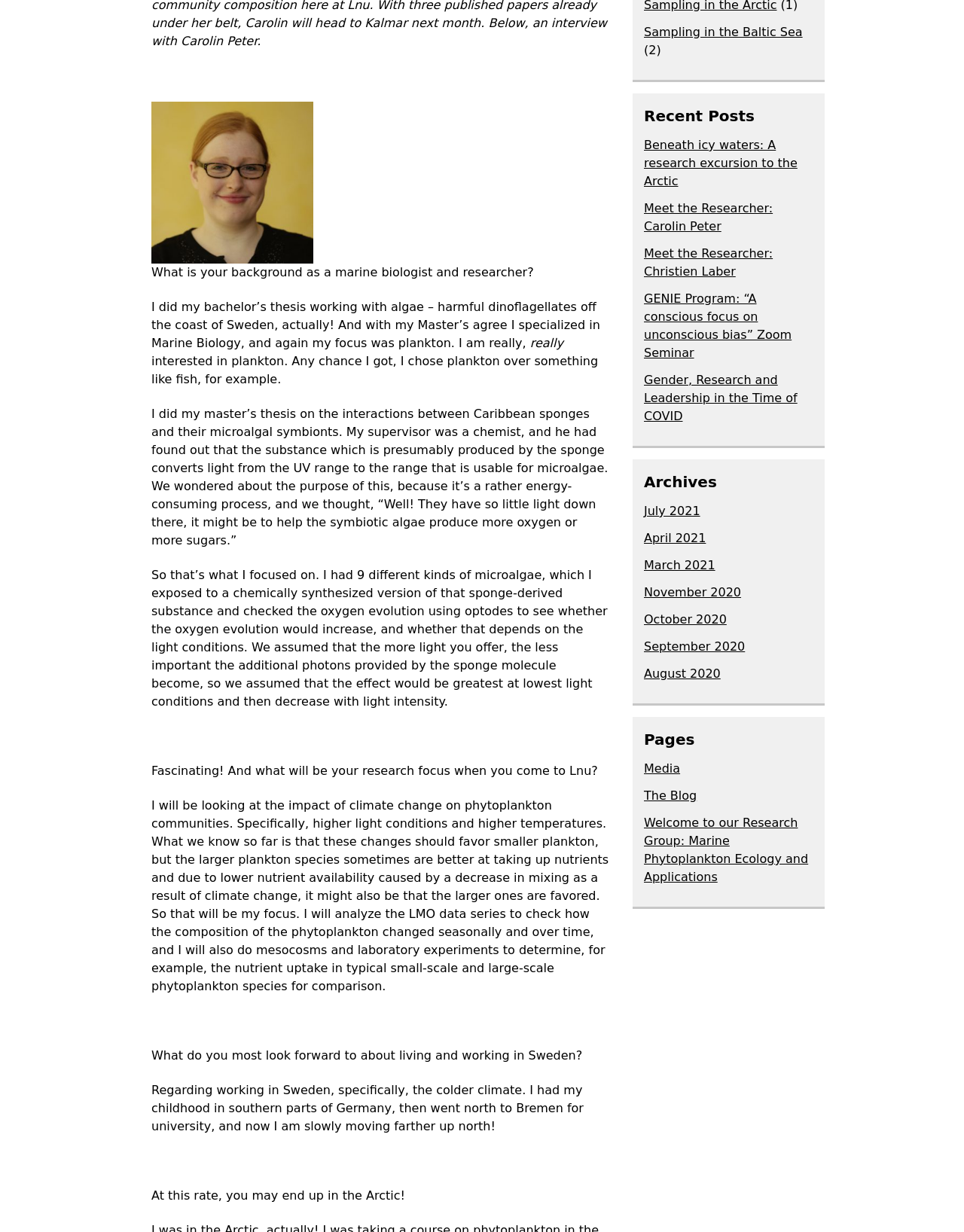From the webpage screenshot, identify the region described by Sampling in the Baltic Sea. Provide the bounding box coordinates as (top-left x, top-left y, bottom-right x, bottom-right y), with each value being a floating point number between 0 and 1.

[0.668, 0.02, 0.833, 0.032]